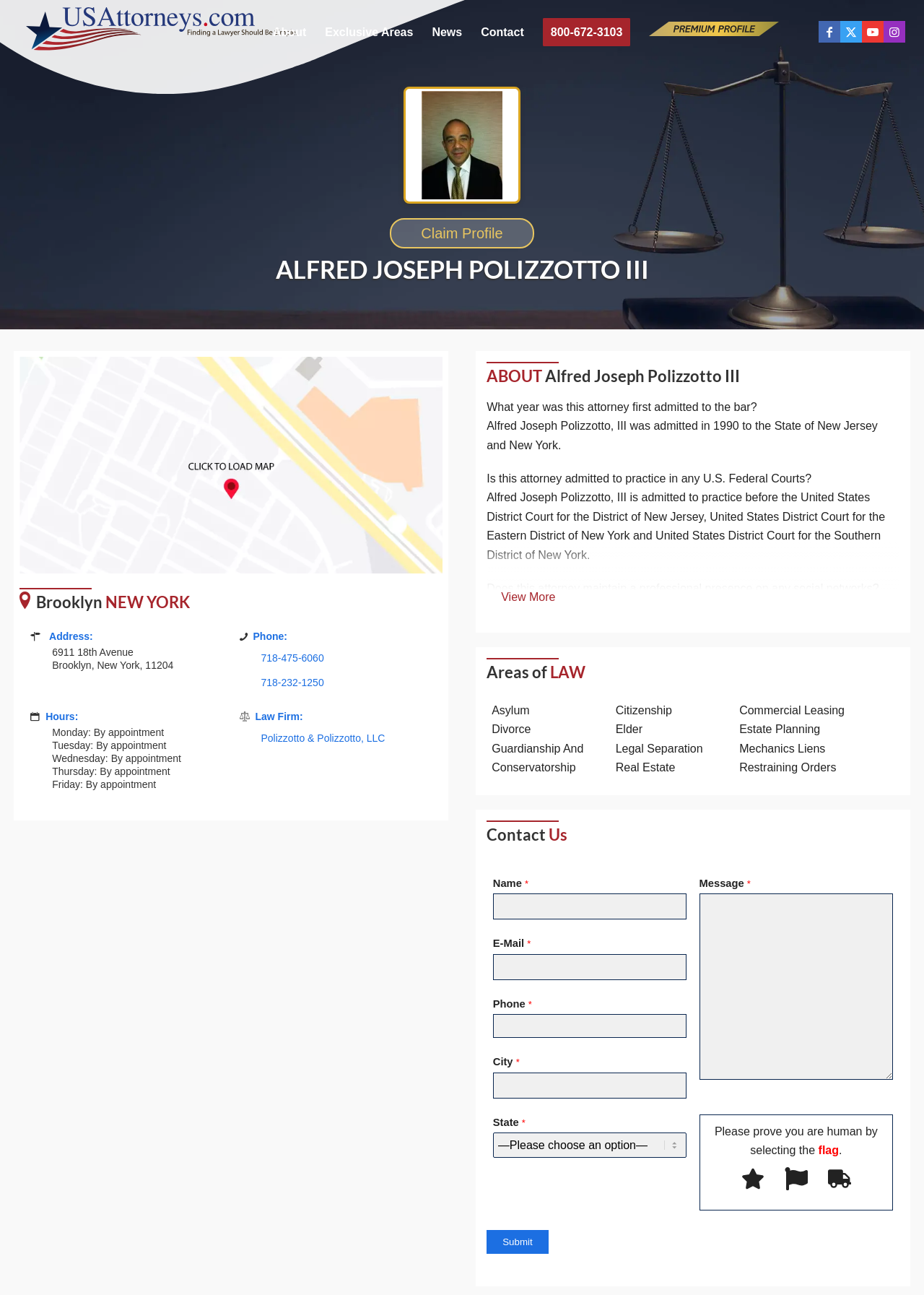Specify the bounding box coordinates of the element's area that should be clicked to execute the given instruction: "Select a state from the dropdown menu". The coordinates should be four float numbers between 0 and 1, i.e., [left, top, right, bottom].

[0.533, 0.874, 0.743, 0.894]